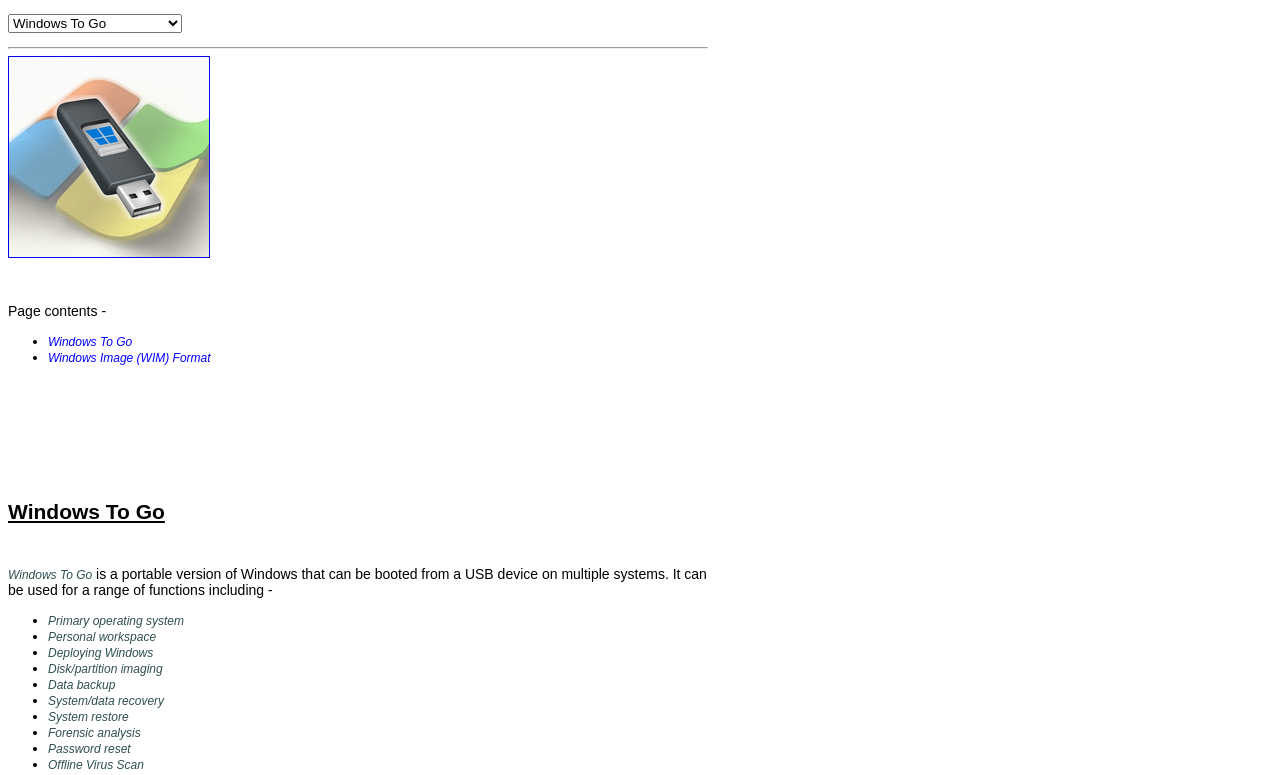Refer to the element description parent_node: Contents and identify the corresponding bounding box in the screenshot. Format the coordinates as (top-left x, top-left y, bottom-right x, bottom-right y) with values in the range of 0 to 1.

[0.006, 0.316, 0.164, 0.337]